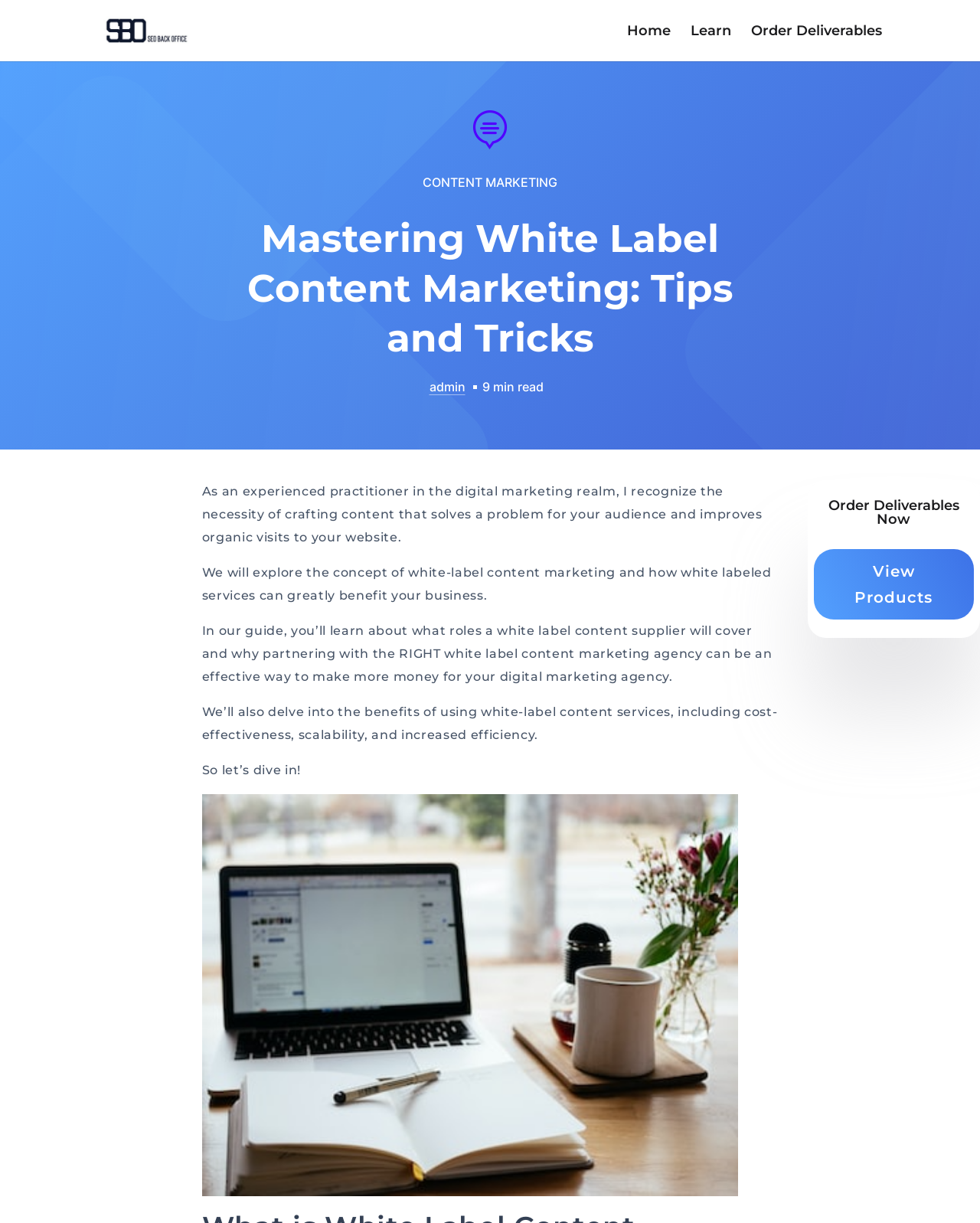Pinpoint the bounding box coordinates of the clickable element needed to complete the instruction: "View 'Order Deliverables Now'". The coordinates should be provided as four float numbers between 0 and 1: [left, top, right, bottom].

[0.83, 0.407, 0.994, 0.436]